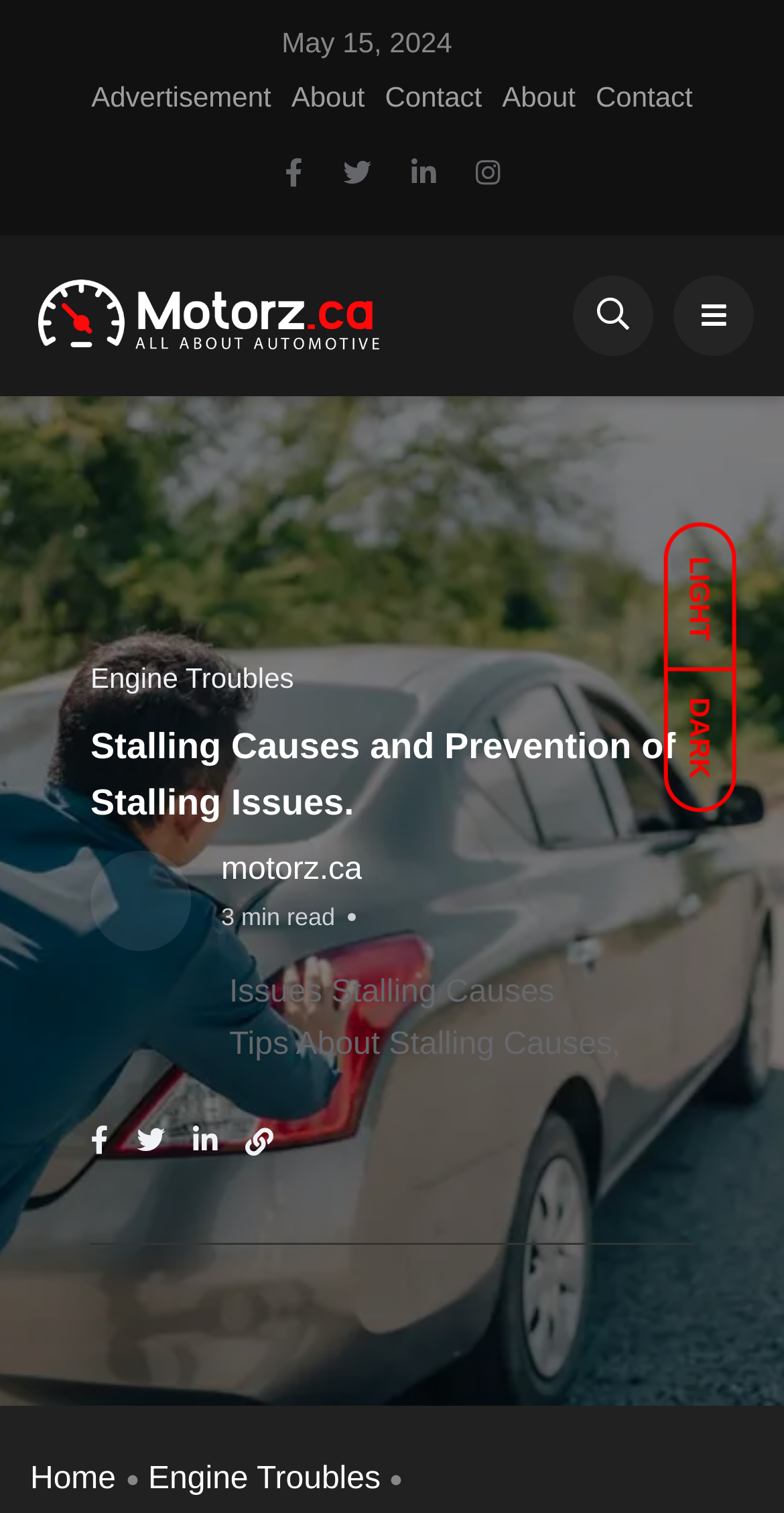Offer a detailed explanation of the webpage layout and contents.

The webpage is about "Stalling Causes and Prevention of Stalling Issues" and appears to be an article or blog post. At the top, there are two links, "LIGHT" and "DARK", which are likely theme mode toggles, with their corresponding descriptions "Light Mode" and "Dark Mode" next to them. 

Below these links, there is a date "May 15, 2024" and a row of navigation links, including "Advertisement", "About", "Contact", and another "About" and "Contact" pair, which may be duplicates or variations. 

To the right of the date, there are four social media icon links, represented by Unicode characters. Below these icons, there is a prominent link "Motorz.ca" with an accompanying image, which is likely the website's logo. 

Next to the logo, there is a search button represented by a magnifying glass icon. Below this section, there is a main heading "Stalling Causes and Prevention of Stalling Issues." and a subheading "motorz.ca". 

The main content of the webpage appears to be an article, with a "3 min read" label indicating the estimated reading time. There are three links below the heading, "Issues Stalling Causes", "Tips About Stalling Causes", and another set of social media icon links. 

At the very bottom of the page, there are two navigation links, "Home" and "Engine Troubles".